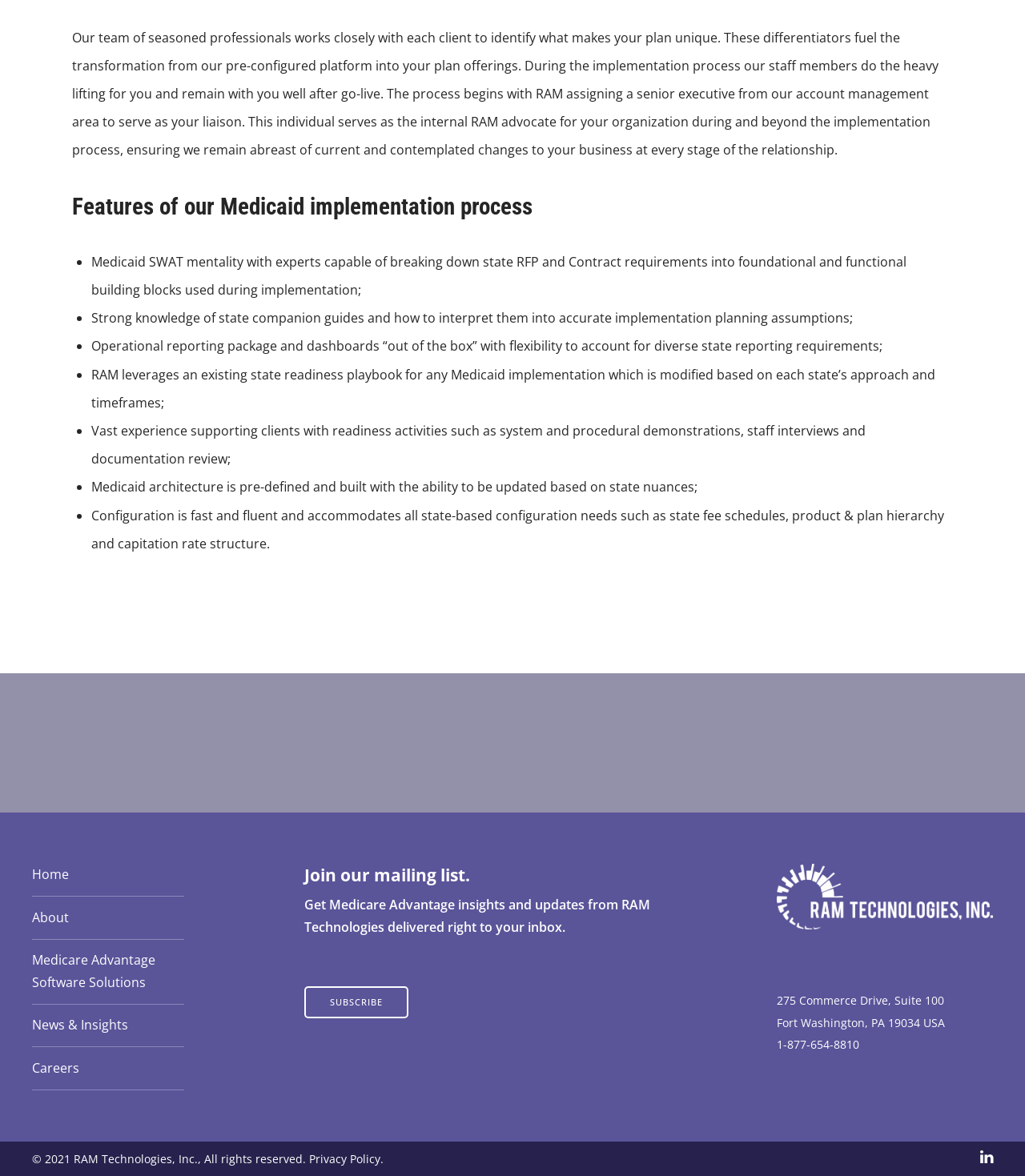Please specify the bounding box coordinates in the format (top-left x, top-left y, bottom-right x, bottom-right y), with all values as floating point numbers between 0 and 1. Identify the bounding box of the UI element described by: SUBSCRIBE

[0.297, 0.839, 0.398, 0.866]